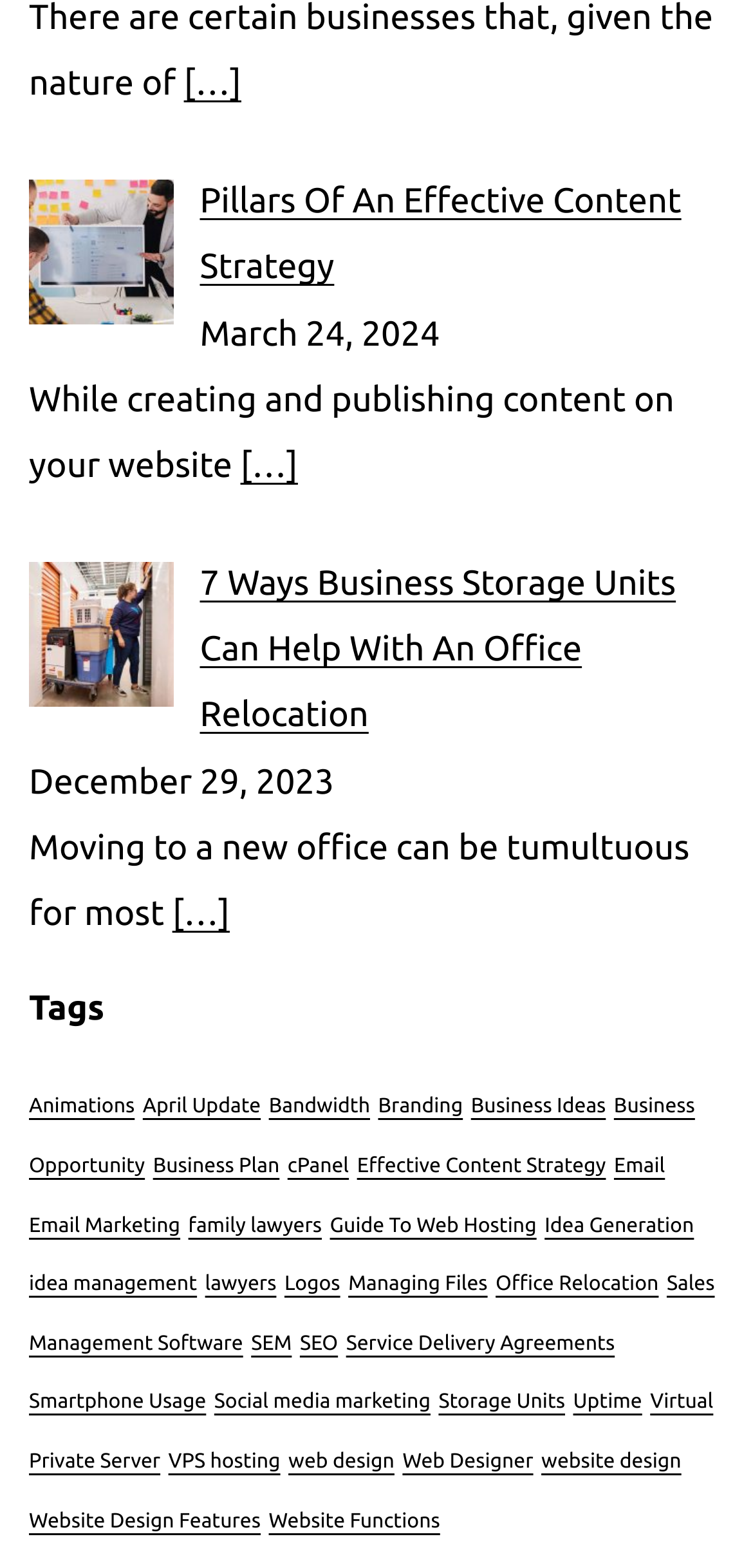Locate the bounding box coordinates of the clickable region to complete the following instruction: "View the 'Office Relocation' article."

[0.658, 0.812, 0.875, 0.827]